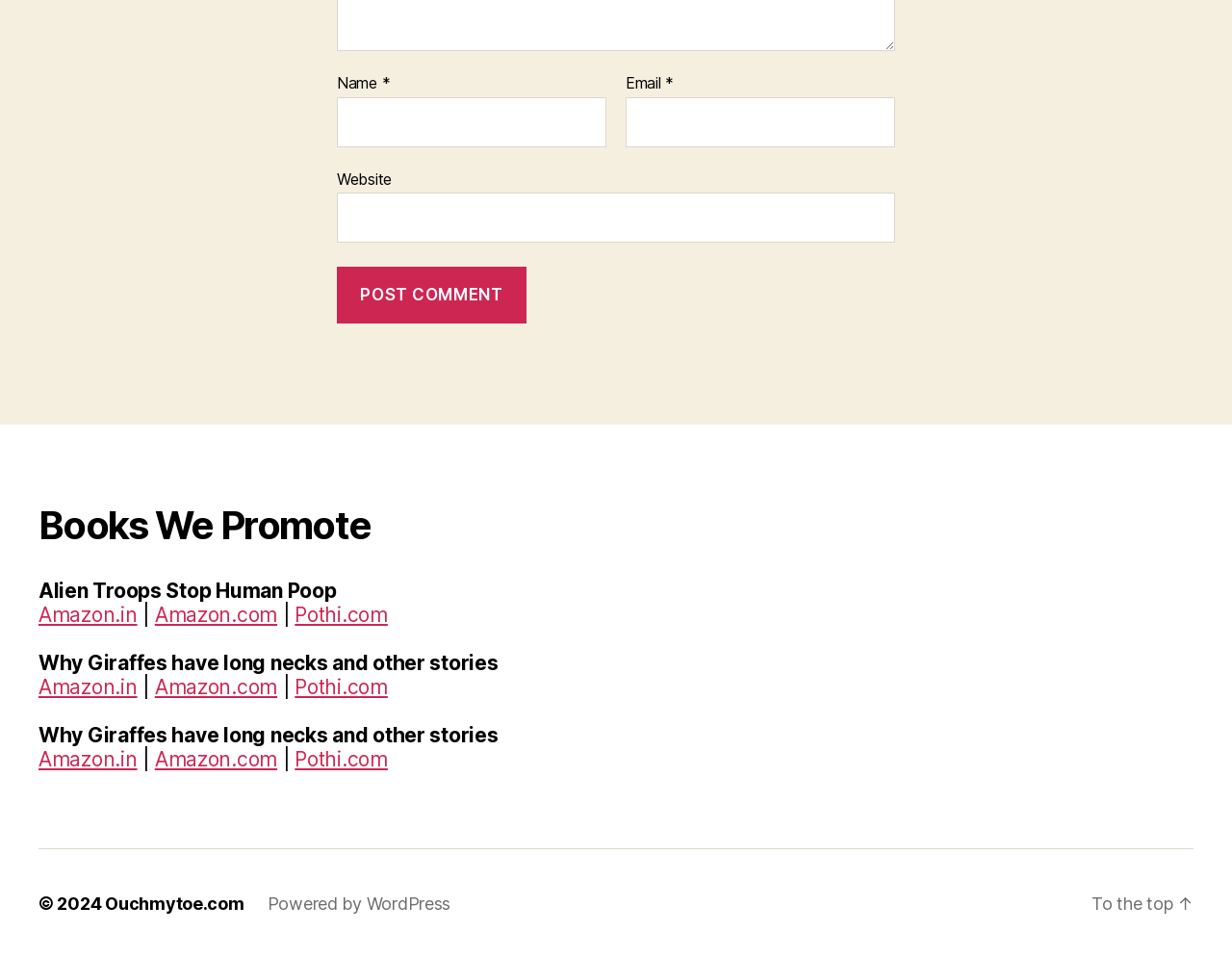What is the purpose of the 'Post Comment' button?
Based on the visual, give a brief answer using one word or a short phrase.

To submit a comment